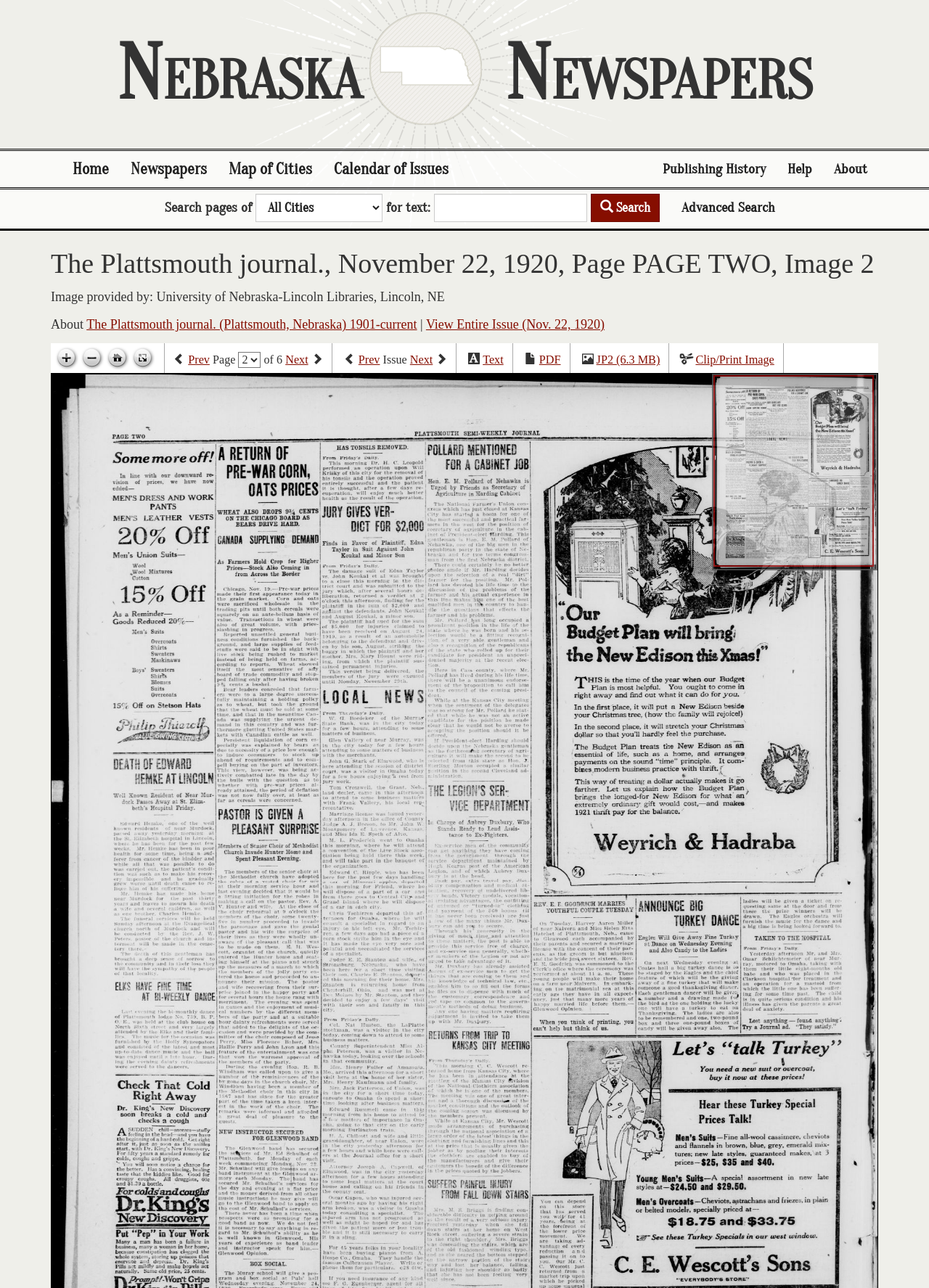Pinpoint the bounding box coordinates for the area that should be clicked to perform the following instruction: "Go to next page".

[0.307, 0.275, 0.332, 0.285]